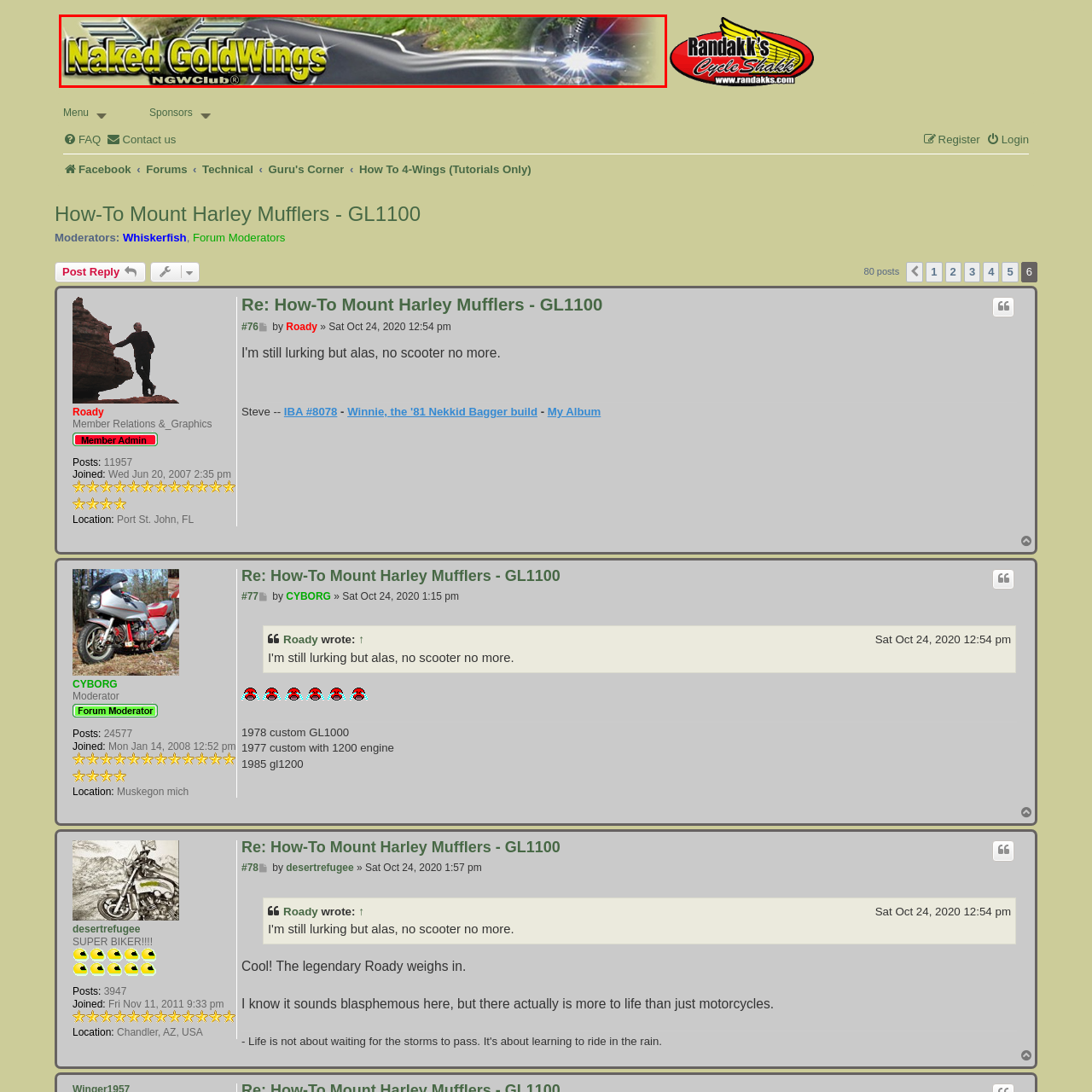What is the background of the banner?
Please closely examine the image within the red bounding box and provide a detailed answer based on the visual information.

The background of the banner is a mix of green grass and blurred elements, which suggests motion and highlights the dynamic nature of motorcycle culture, as mentioned in the caption.